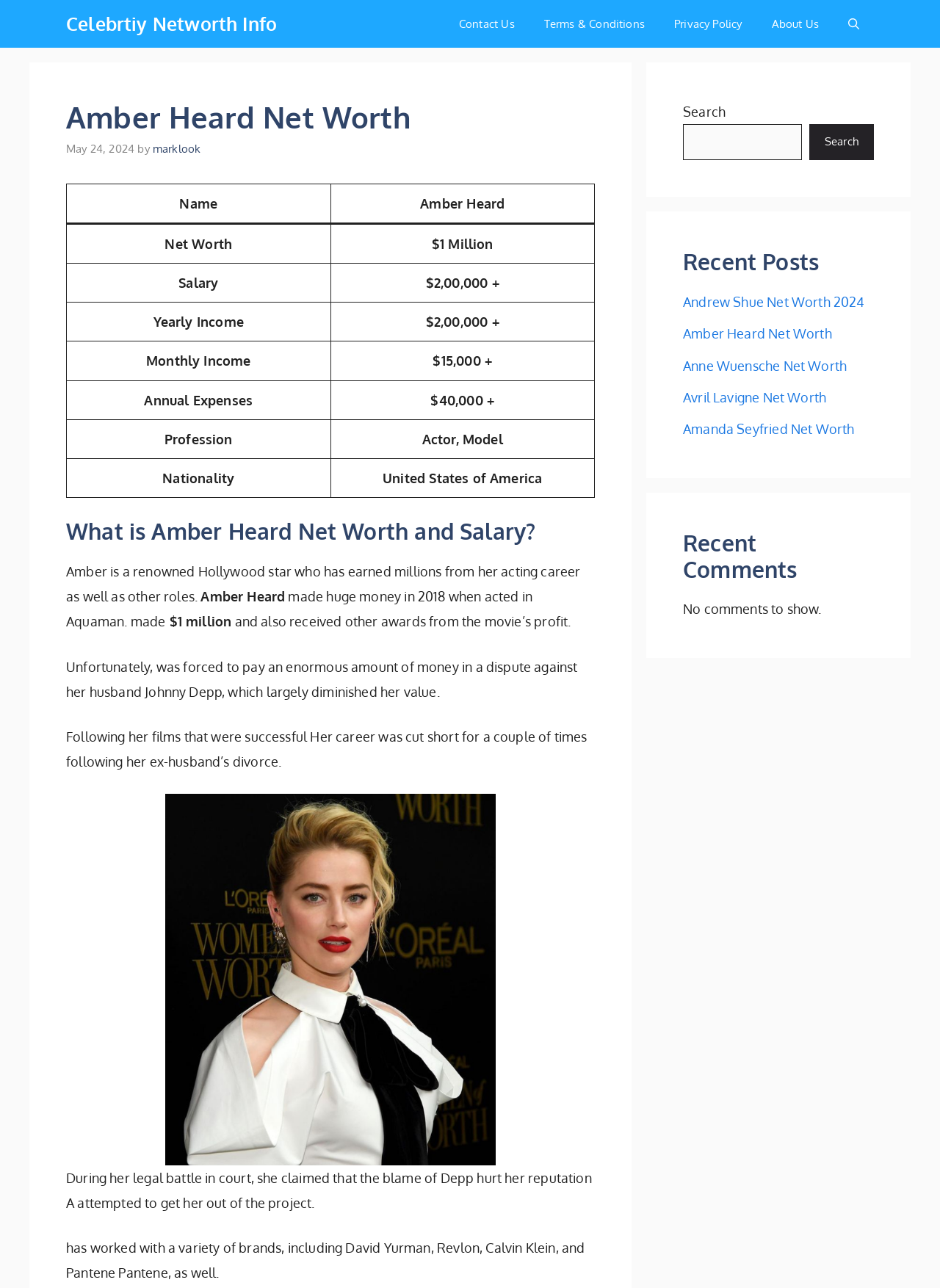What is the title of the article about Amber Heard's net worth?
Examine the webpage screenshot and provide an in-depth answer to the question.

The title of the article about Amber Heard's net worth is 'What is Amber Heard Net Worth and Salary?', which is mentioned in the heading on the webpage.